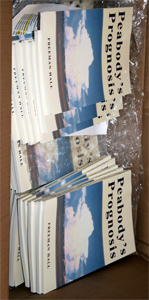What is the theme of the book's cover design?
Using the visual information, answer the question in a single word or phrase.

Meteorological